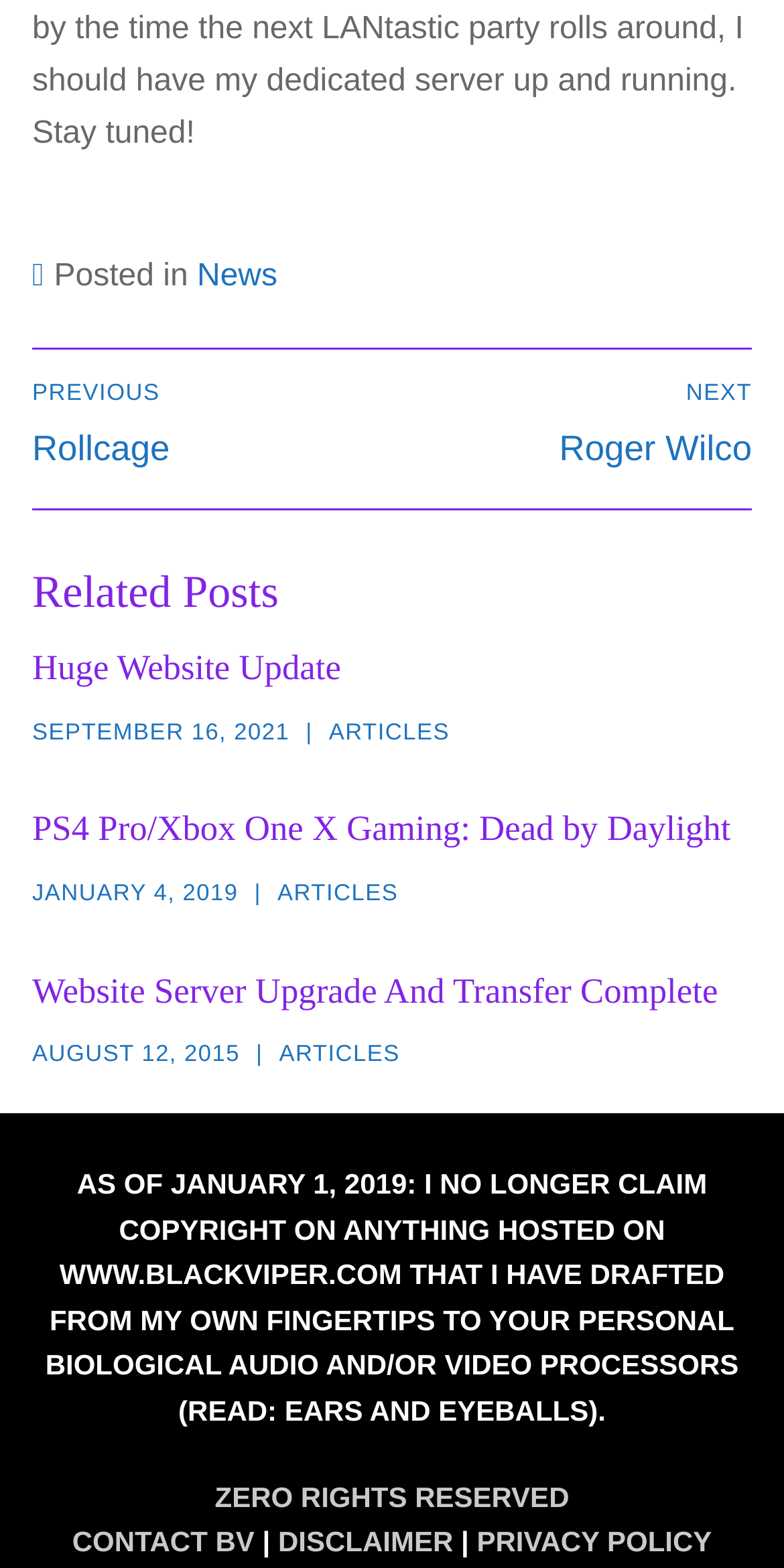Determine the bounding box of the UI component based on this description: "Zero Rights Reserved". The bounding box coordinates should be four float values between 0 and 1, i.e., [left, top, right, bottom].

[0.274, 0.944, 0.726, 0.964]